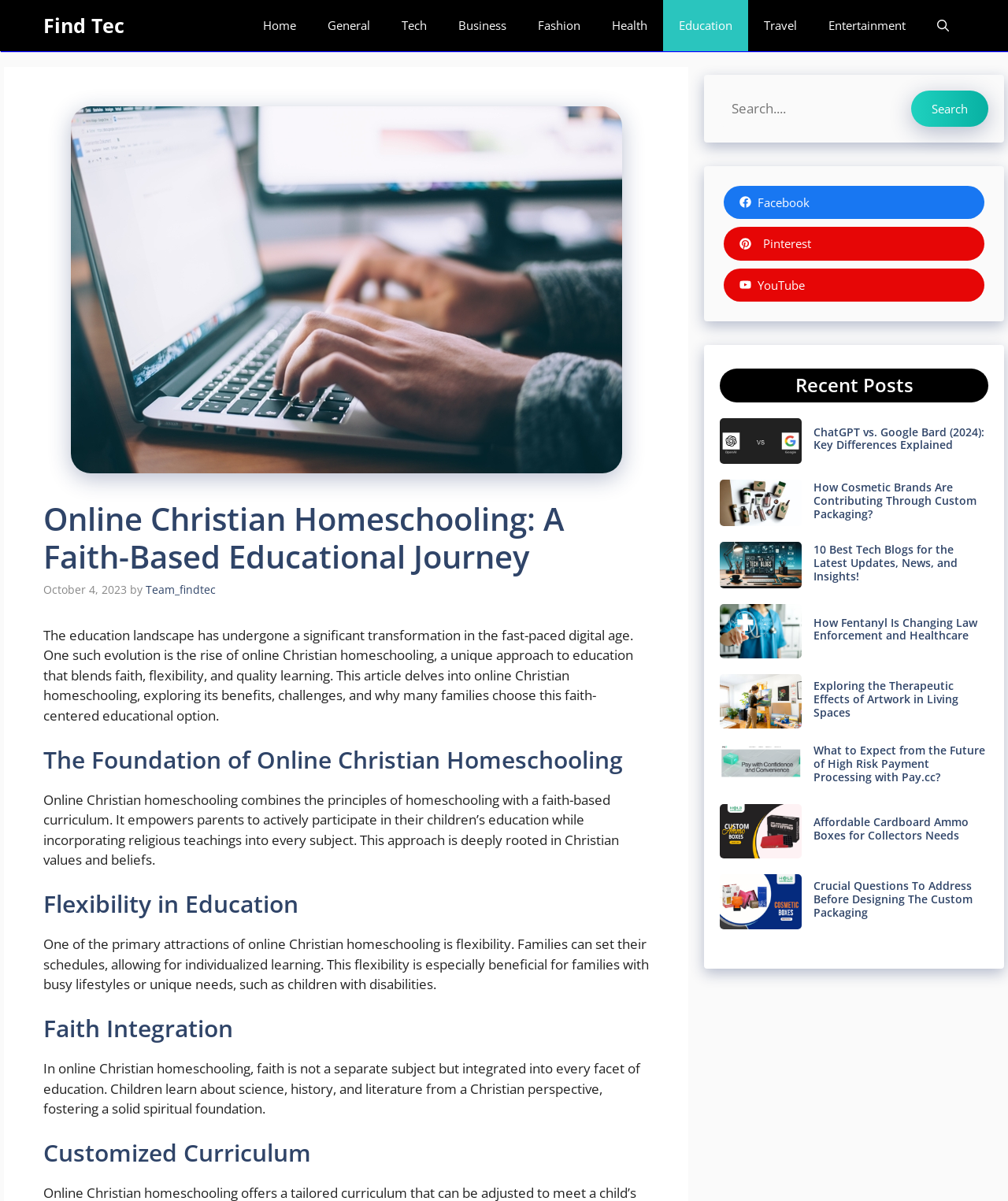Determine the bounding box coordinates of the clickable region to execute the instruction: "Search for something". The coordinates should be four float numbers between 0 and 1, denoted as [left, top, right, bottom].

[0.714, 0.075, 0.98, 0.105]